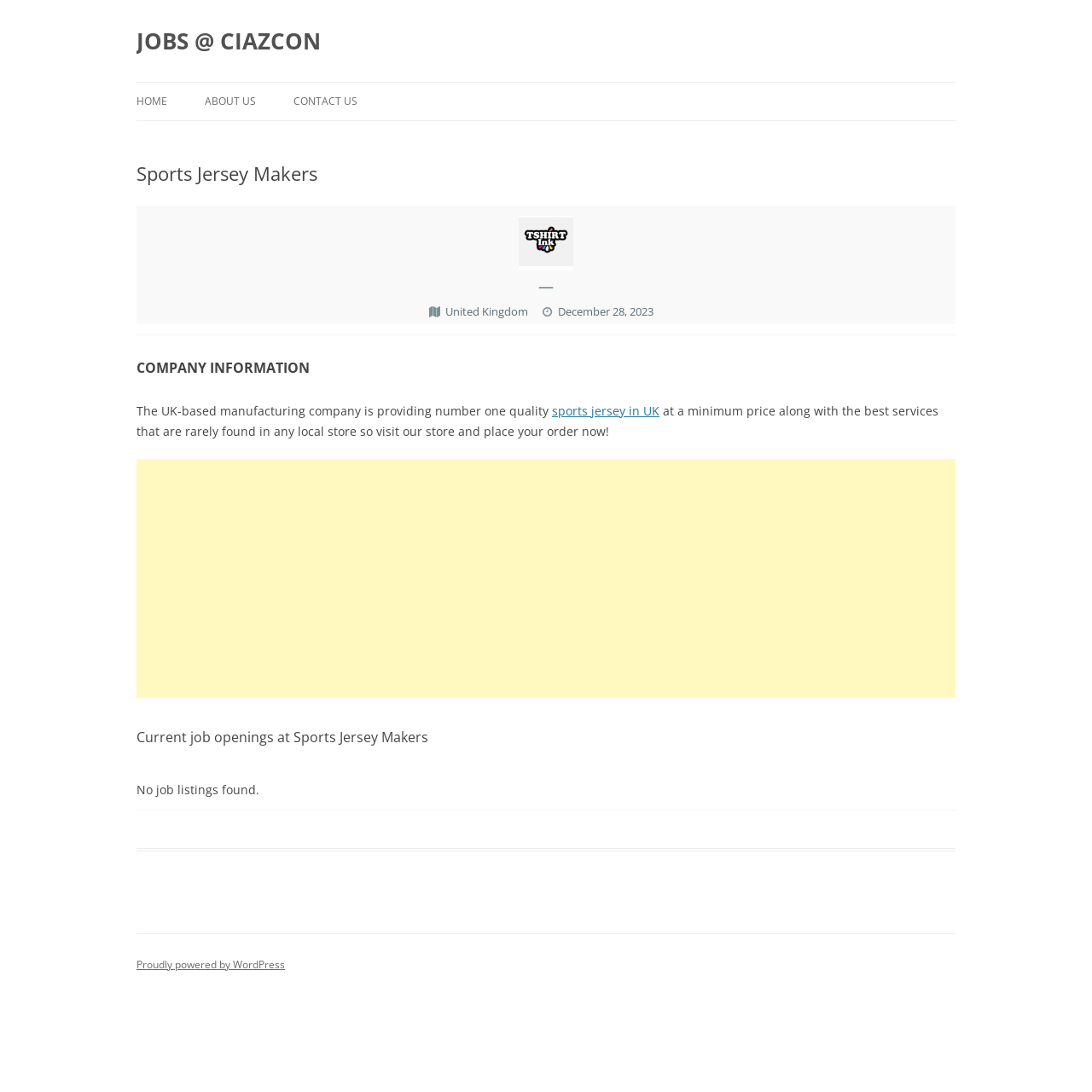What is the company's manufacturing focus?
Using the image as a reference, give a one-word or short phrase answer.

sports jersey